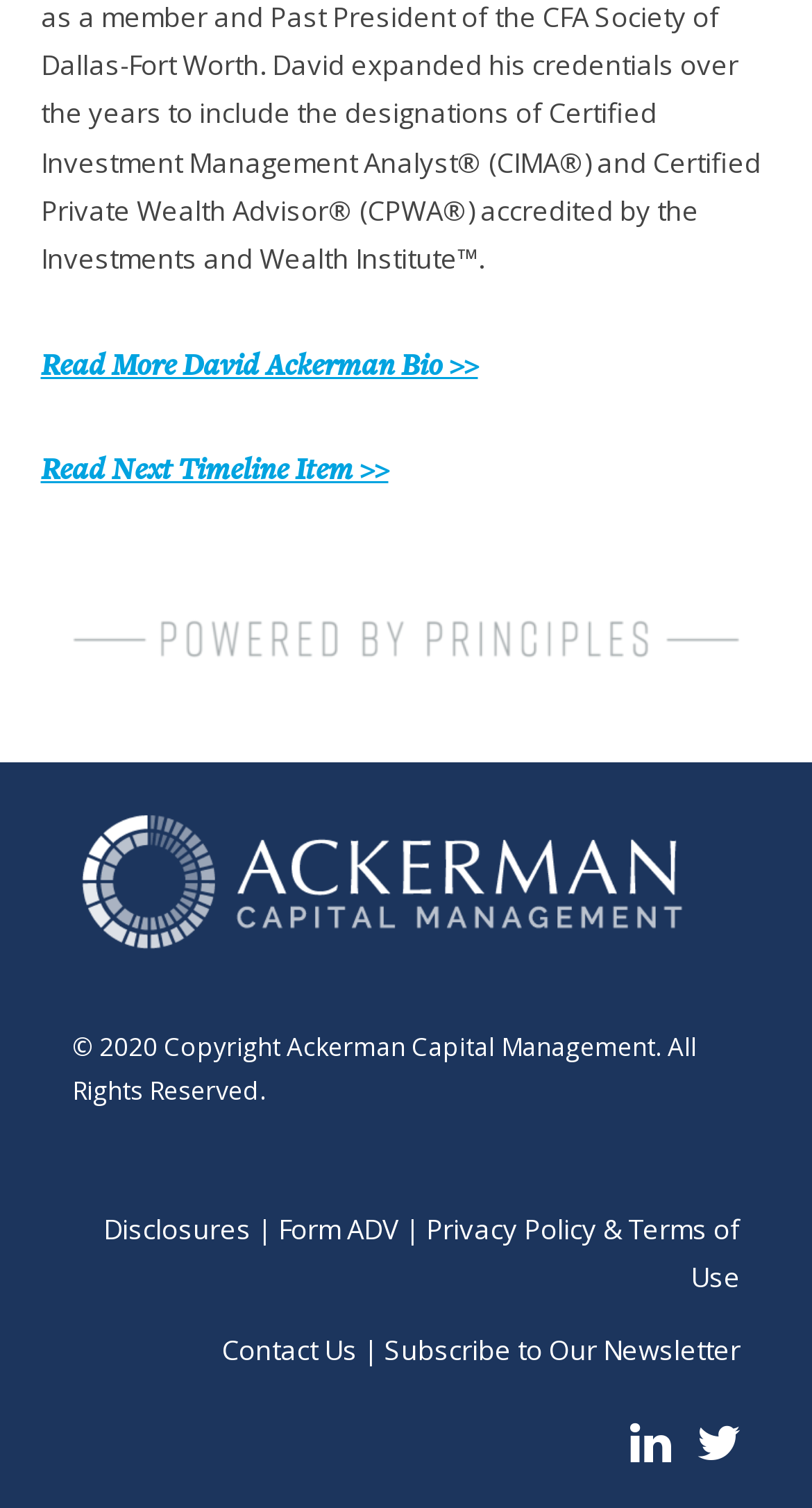Locate the bounding box for the described UI element: "Read Next Timeline Item >>". Ensure the coordinates are four float numbers between 0 and 1, formatted as [left, top, right, bottom].

[0.05, 0.297, 0.478, 0.325]